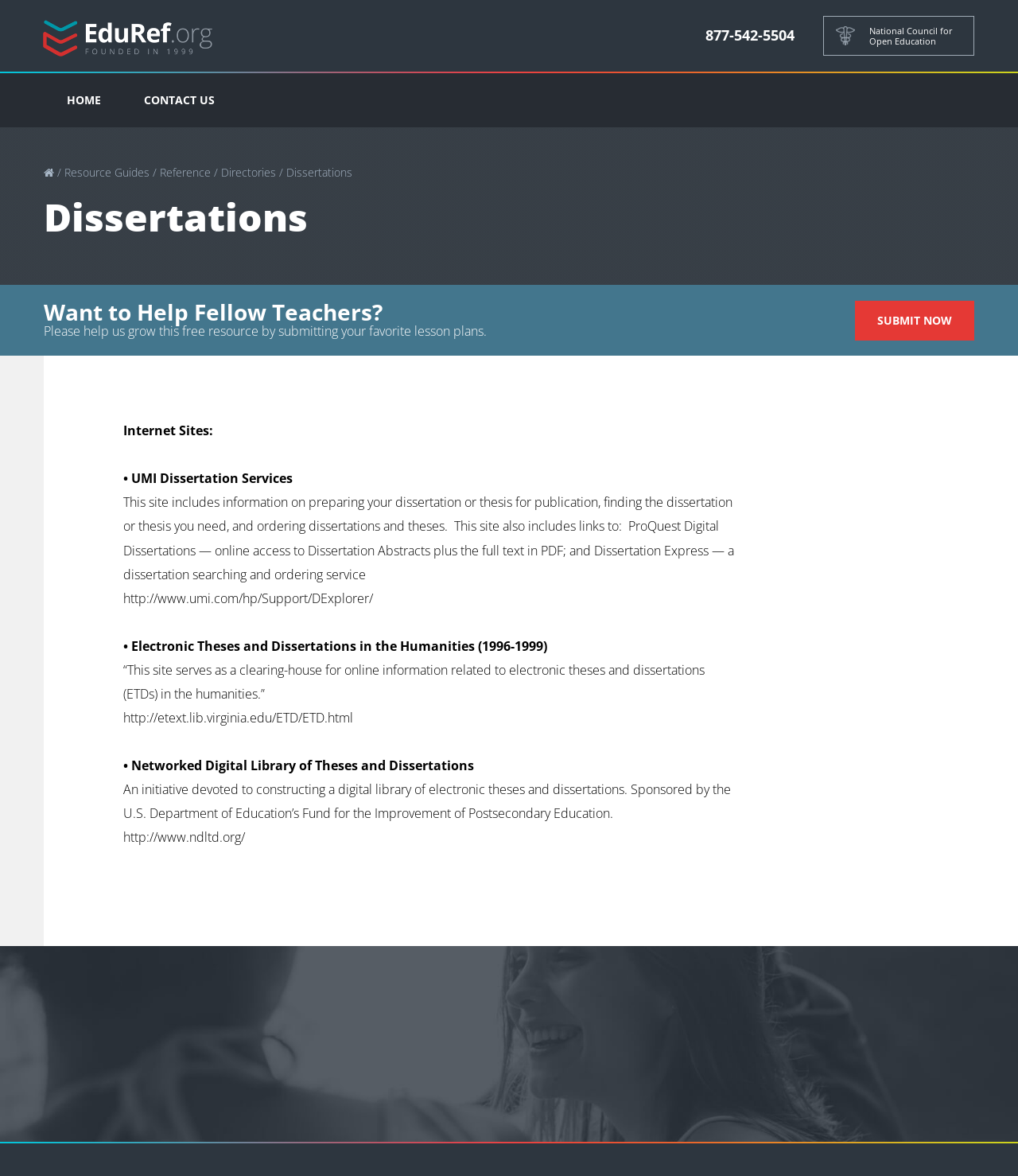Please identify the bounding box coordinates of the element's region that I should click in order to complete the following instruction: "visit UMI Dissertation Services". The bounding box coordinates consist of four float numbers between 0 and 1, i.e., [left, top, right, bottom].

[0.121, 0.501, 0.366, 0.516]